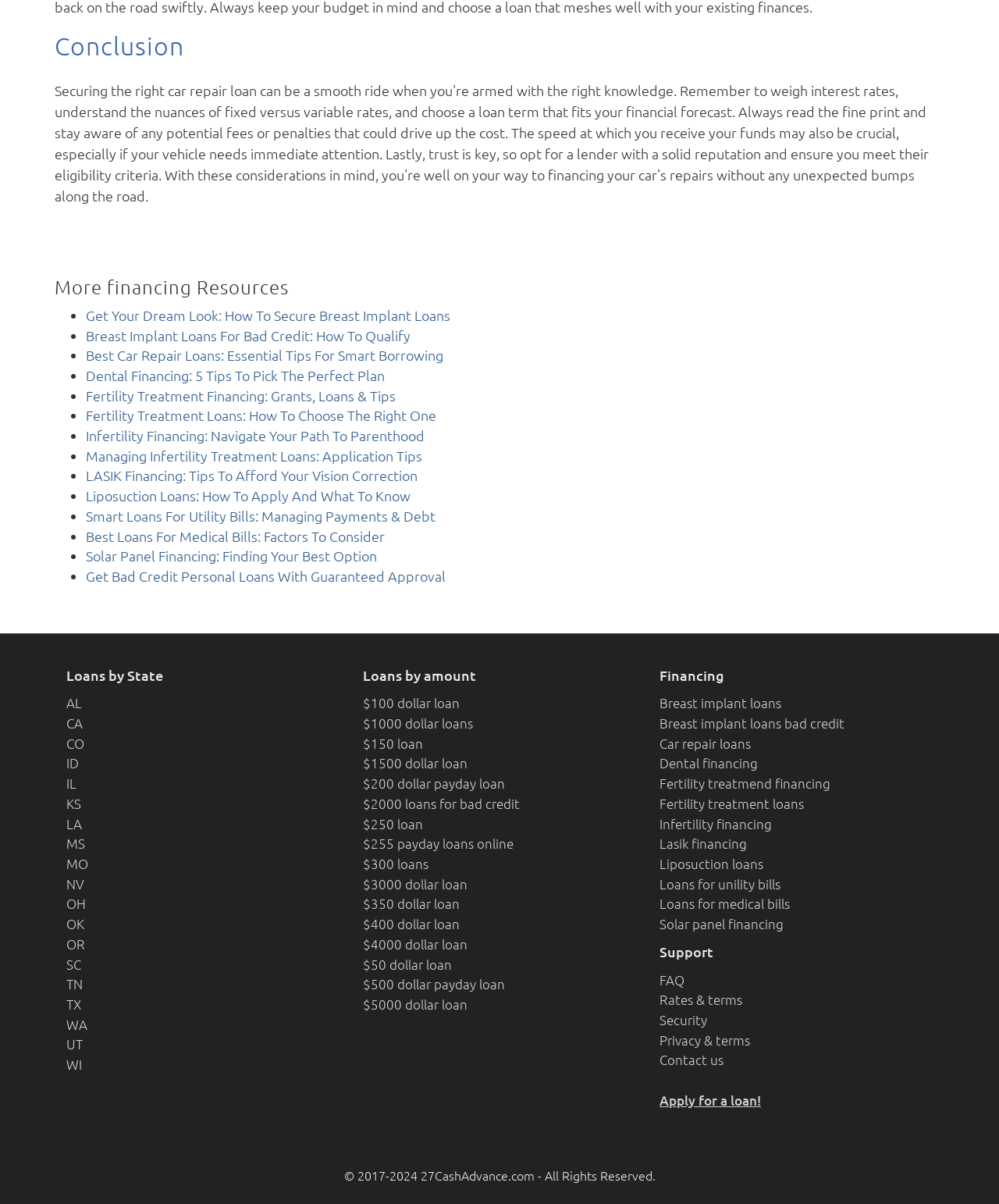Determine the bounding box for the described HTML element: "$500 dollar payday loan". Ensure the coordinates are four float numbers between 0 and 1 in the format [left, top, right, bottom].

[0.363, 0.81, 0.505, 0.824]